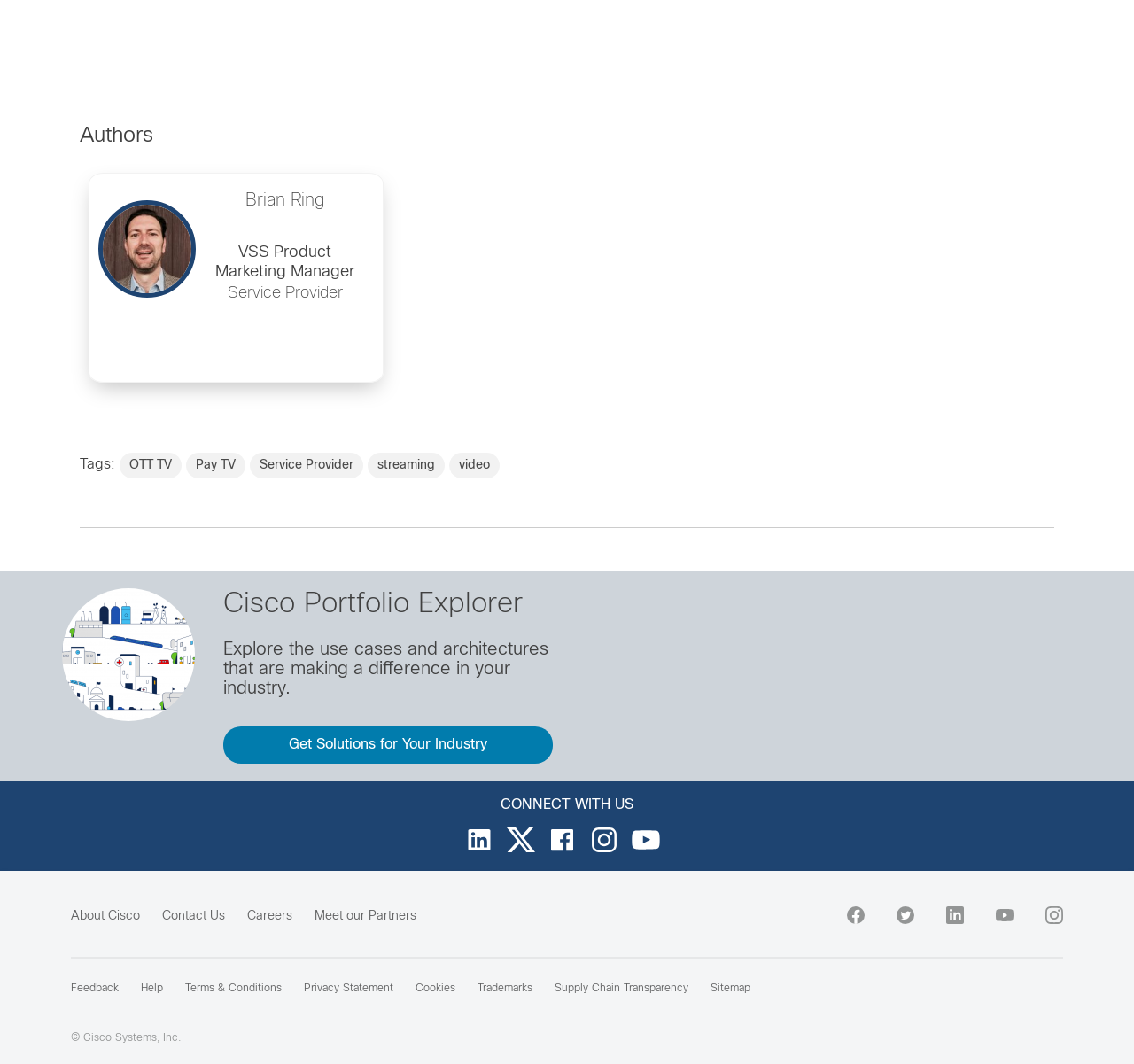Find the bounding box coordinates for the HTML element described in this sentence: "alt="Go to Cisco's Twitter"". Provide the coordinates as four float numbers between 0 and 1, in the format [left, top, right, bottom].

[0.447, 0.792, 0.472, 0.806]